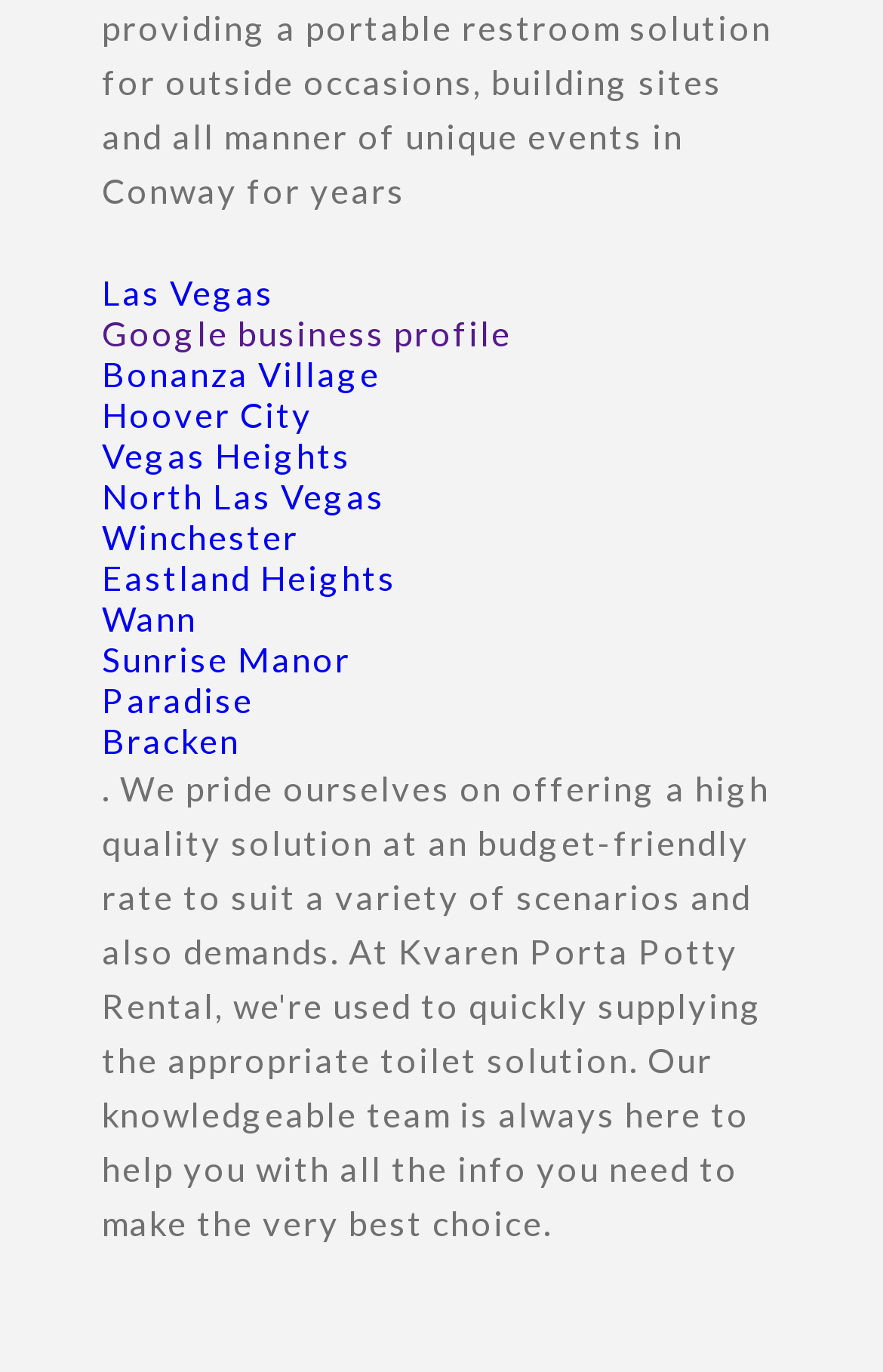Show the bounding box coordinates of the element that should be clicked to complete the task: "visit Las Vegas".

[0.115, 0.198, 0.31, 0.228]